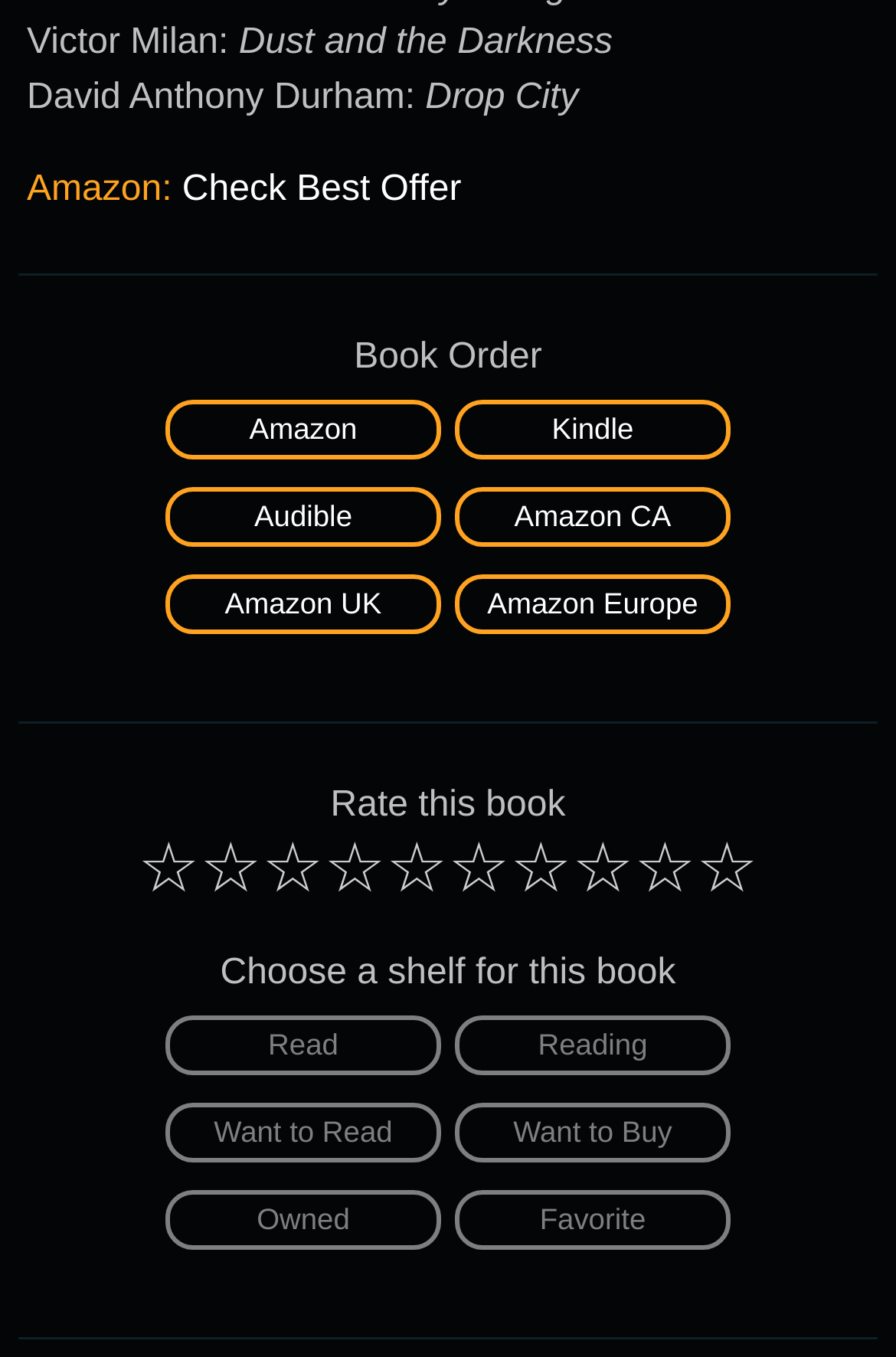Please locate the bounding box coordinates of the region I need to click to follow this instruction: "Choose Read shelf for this book".

[0.185, 0.748, 0.492, 0.792]